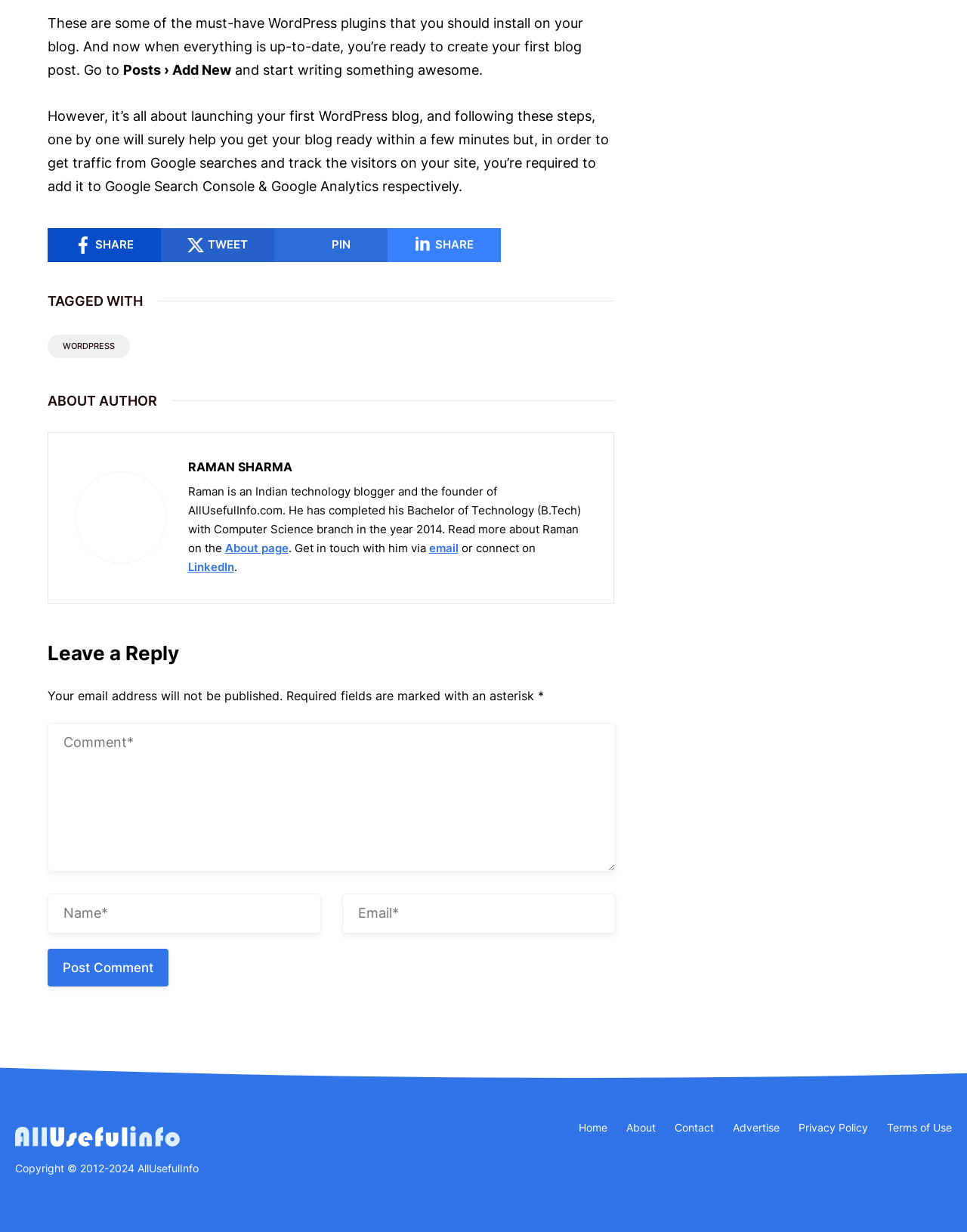Please provide a short answer using a single word or phrase for the question:
What is the name of the website's founder?

Raman